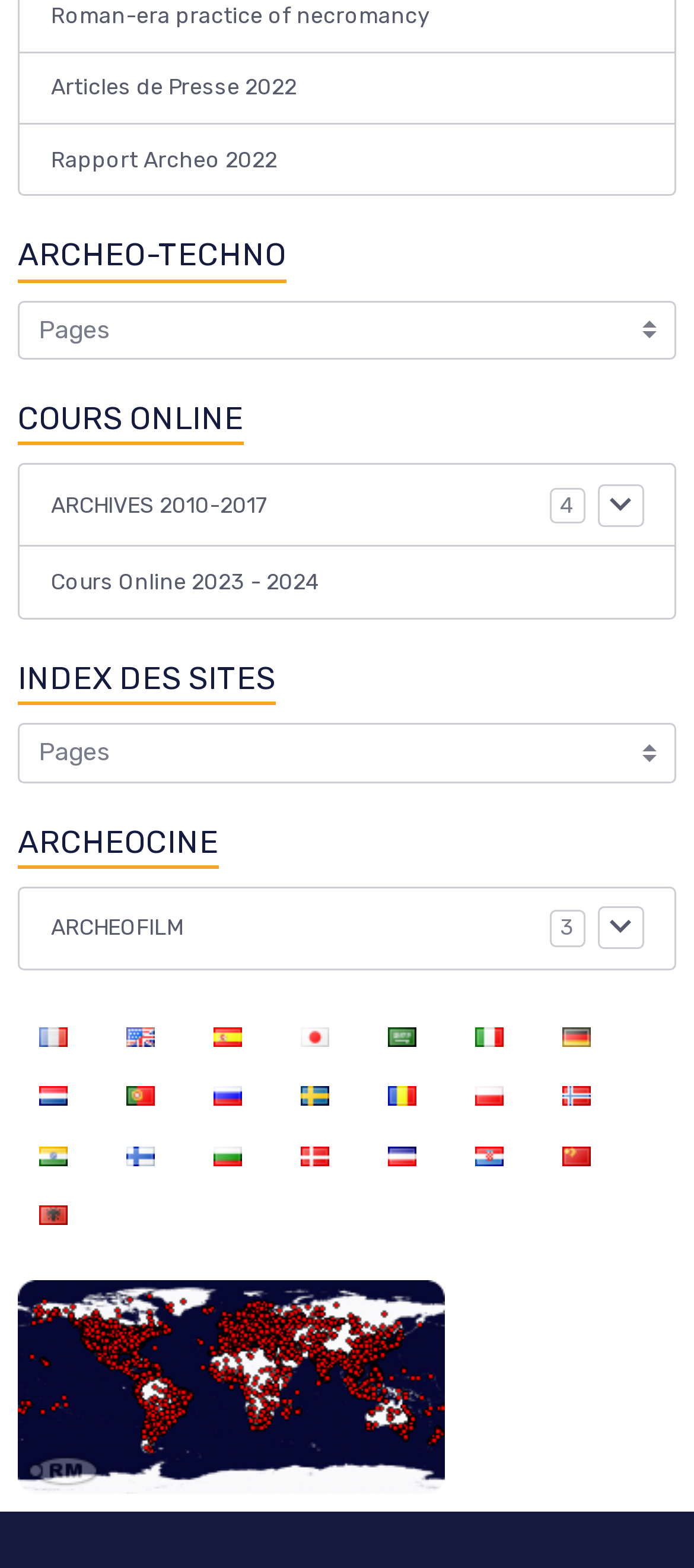Please find and report the bounding box coordinates of the element to click in order to perform the following action: "Click on Articles de Presse 2022". The coordinates should be expressed as four float numbers between 0 and 1, in the format [left, top, right, bottom].

[0.026, 0.033, 0.974, 0.08]